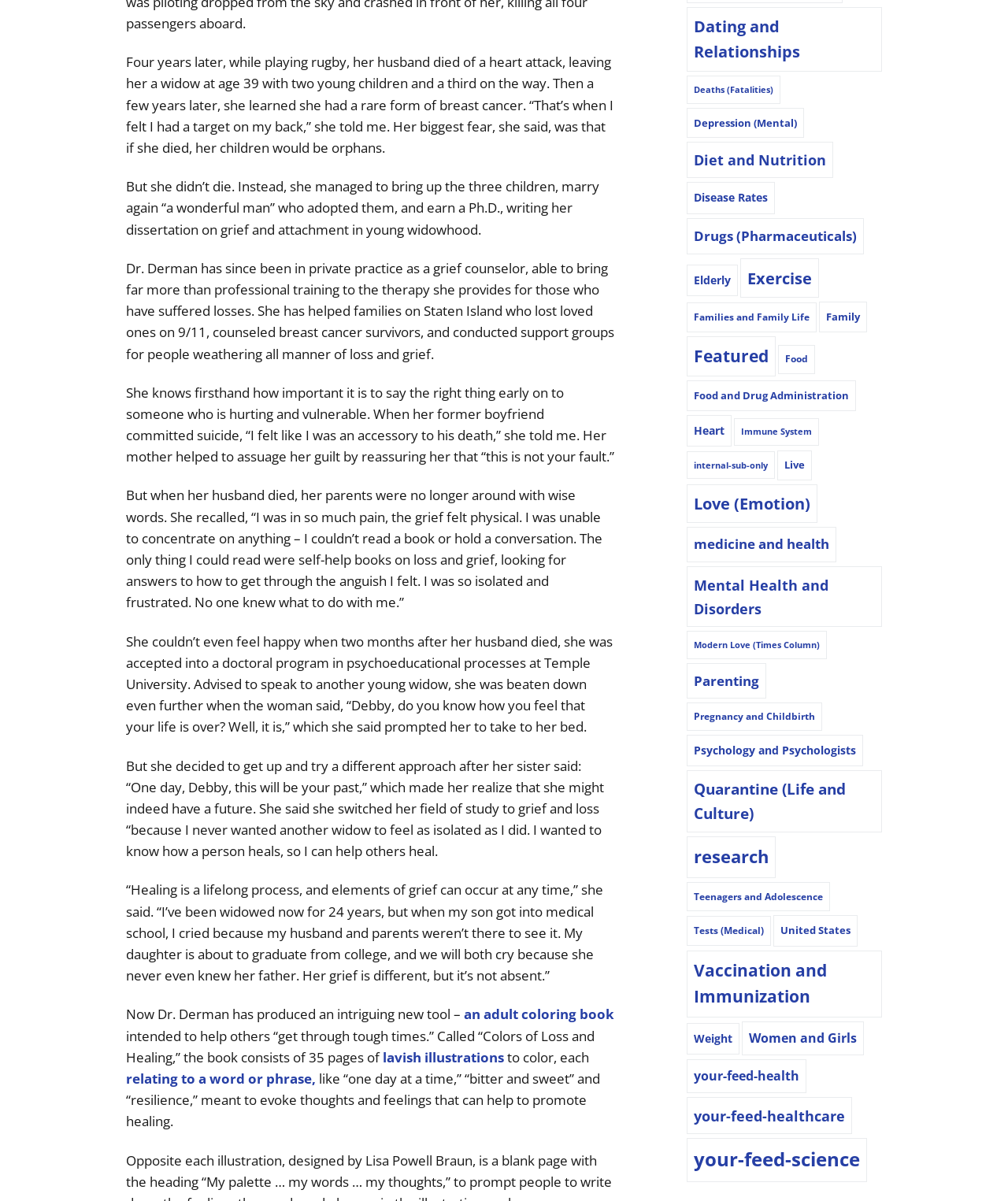What is the theme of Dr. Derman's book?
Refer to the image and provide a one-word or short phrase answer.

Loss and healing